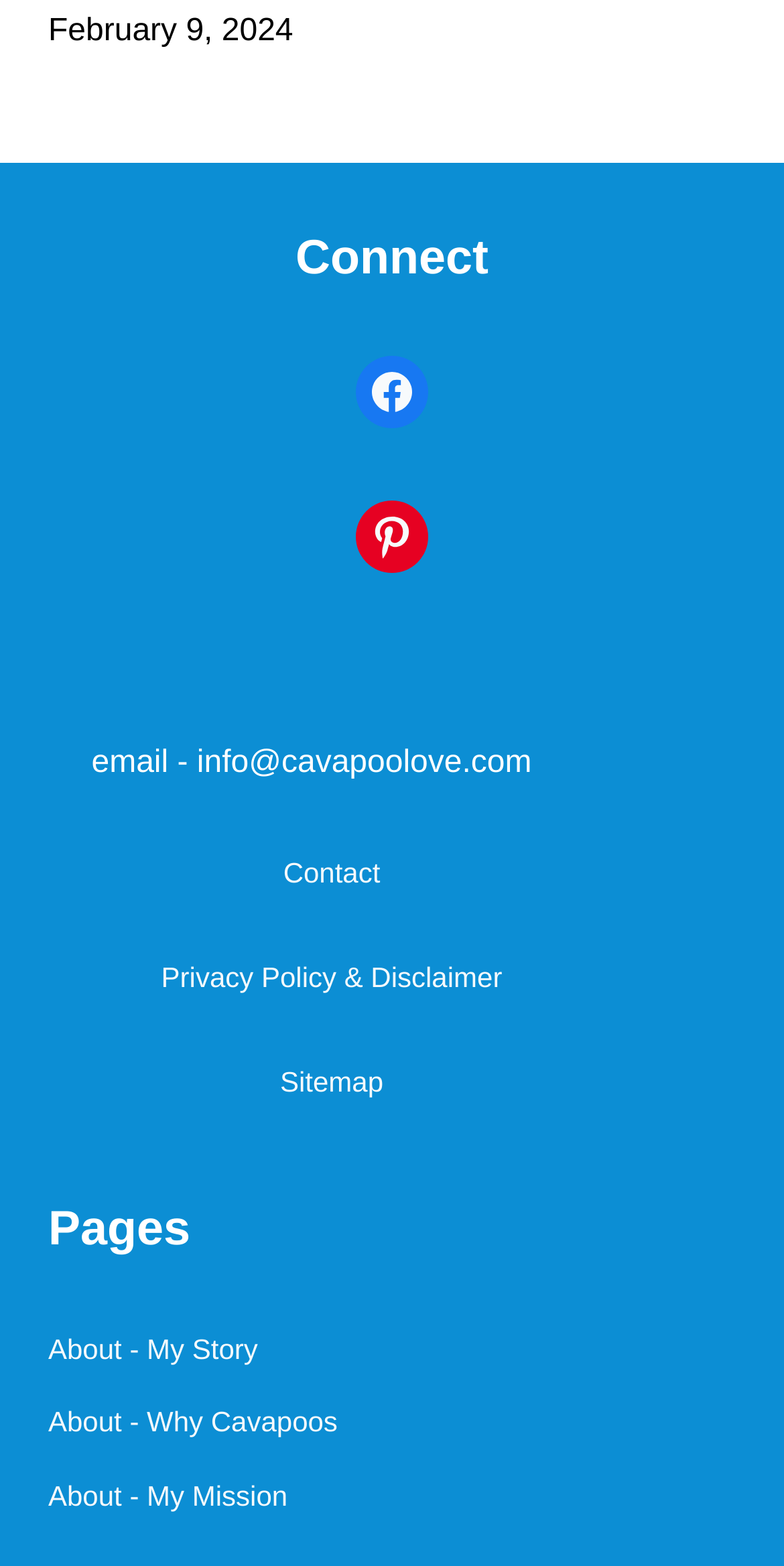Pinpoint the bounding box coordinates of the clickable area necessary to execute the following instruction: "Read the Privacy Policy & Disclaimer". The coordinates should be given as four float numbers between 0 and 1, namely [left, top, right, bottom].

[0.206, 0.614, 0.641, 0.634]